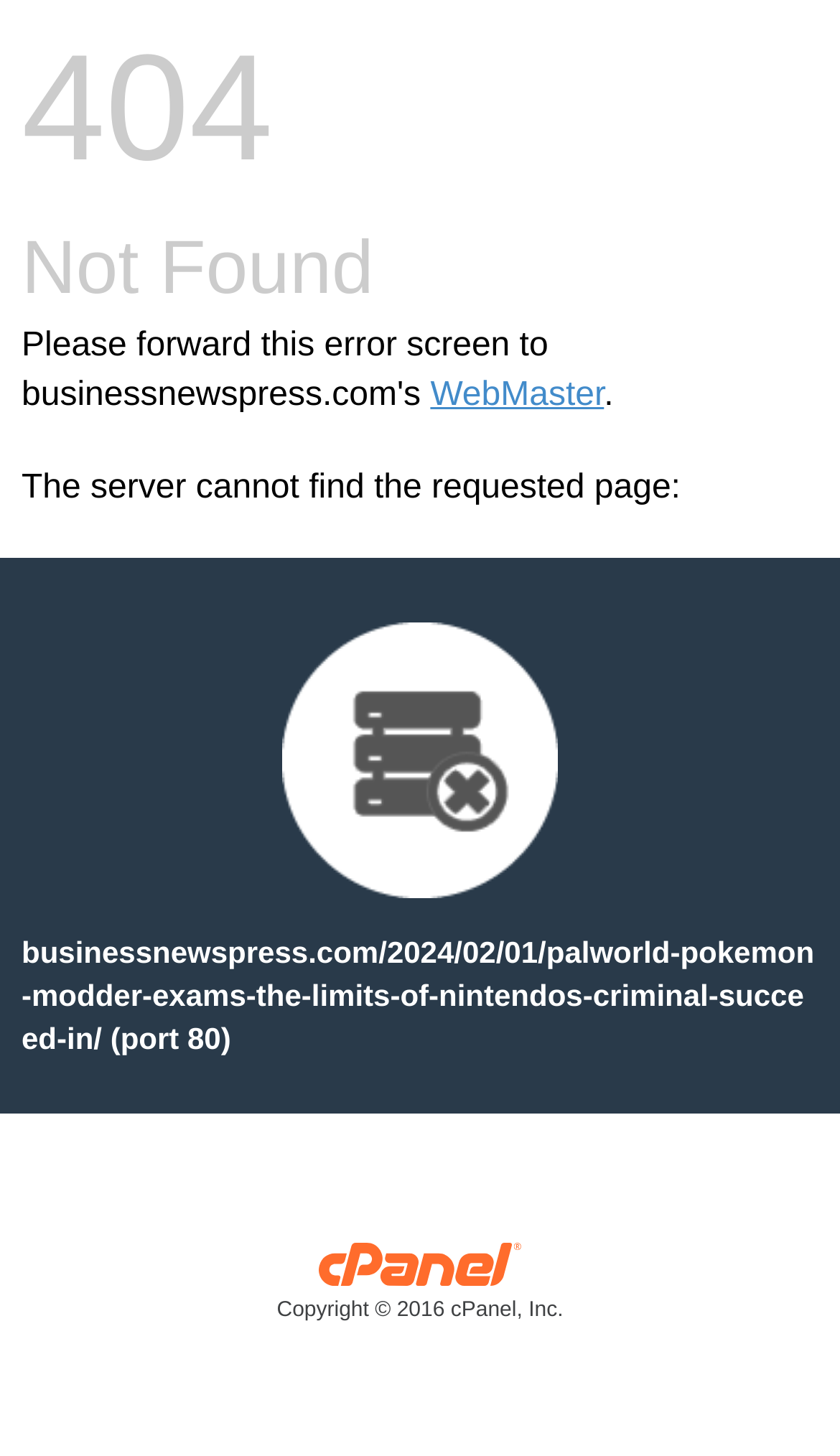Give a detailed account of the webpage, highlighting key information.

The webpage displays a "404 Not Found" error message. At the top center of the page, there is a link to "WebMaster" accompanied by a period. Below this, a static text explains the error, stating "The server cannot find the requested page:". 

To the right of this text, there is an image taking up a significant portion of the page. 

Further down, there is a static text displaying a URL, "businessnewspress.com/2024/02/01/palworld-pokemon-modder-exams-the-limits-of-nintendos-criminal-succeed-in/ (port 80)". 

At the bottom of the page, there is a copyright notice from "cPanel, Inc. Copyright © 2016 cPanel, Inc." which includes a link and an image of the cPanel, Inc. logo.